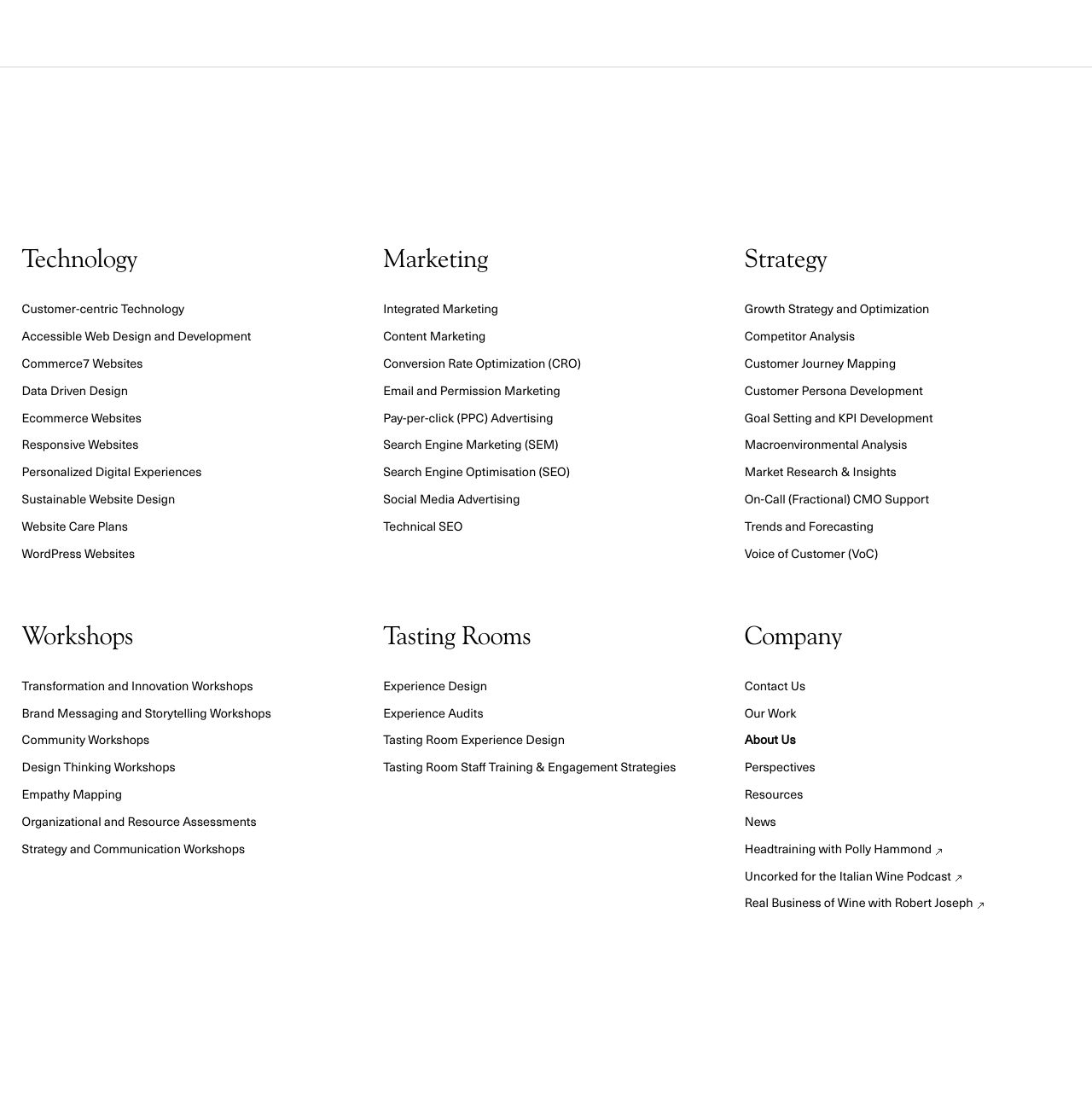What is the first link under the Company category?
Based on the image, please offer an in-depth response to the question.

By examining the navigation section under the Company category, I can see that the first link is 'Contact Us'.